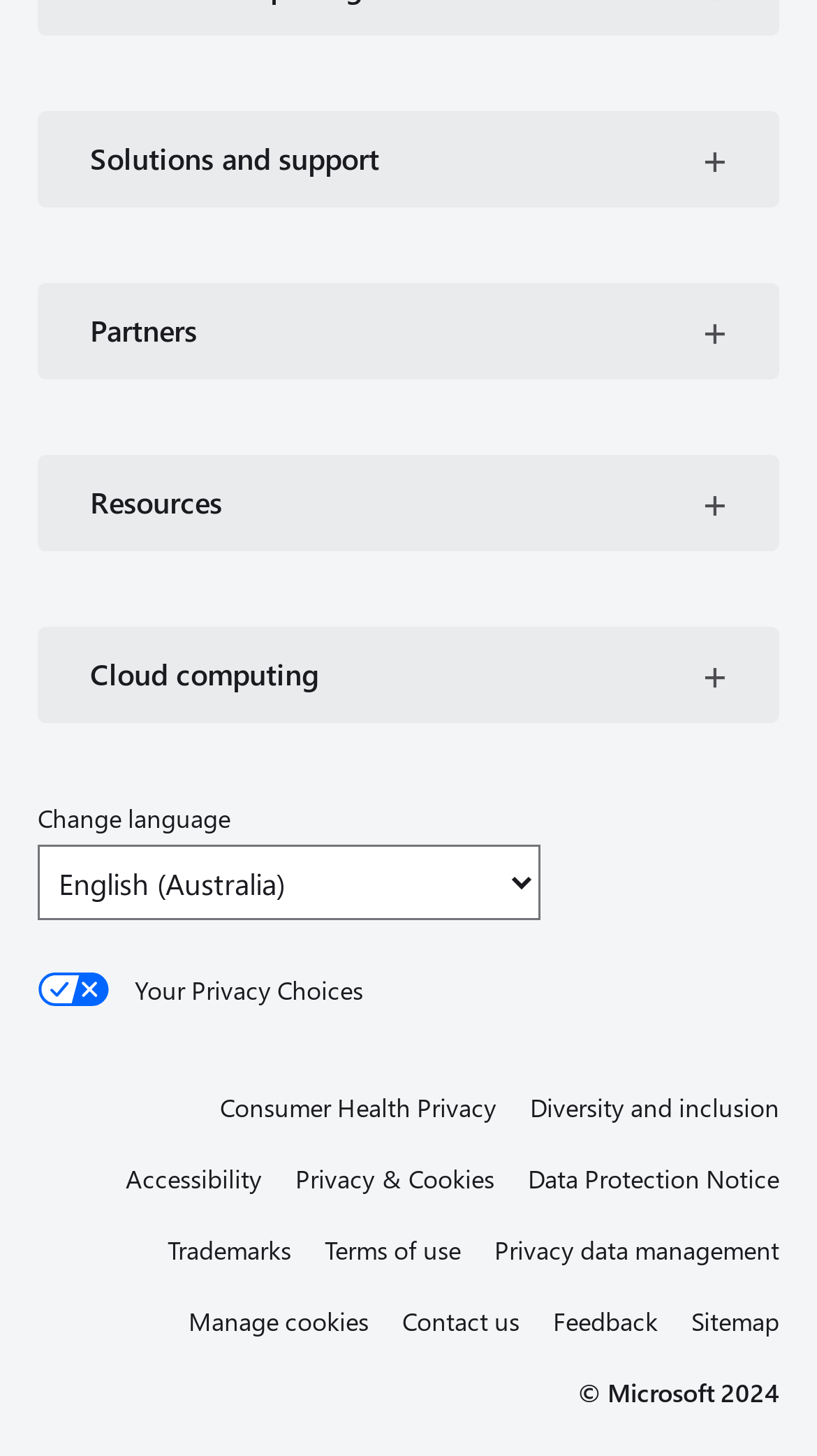Locate the bounding box coordinates of the clickable region necessary to complete the following instruction: "Contact us". Provide the coordinates in the format of four float numbers between 0 and 1, i.e., [left, top, right, bottom].

[0.492, 0.892, 0.636, 0.923]